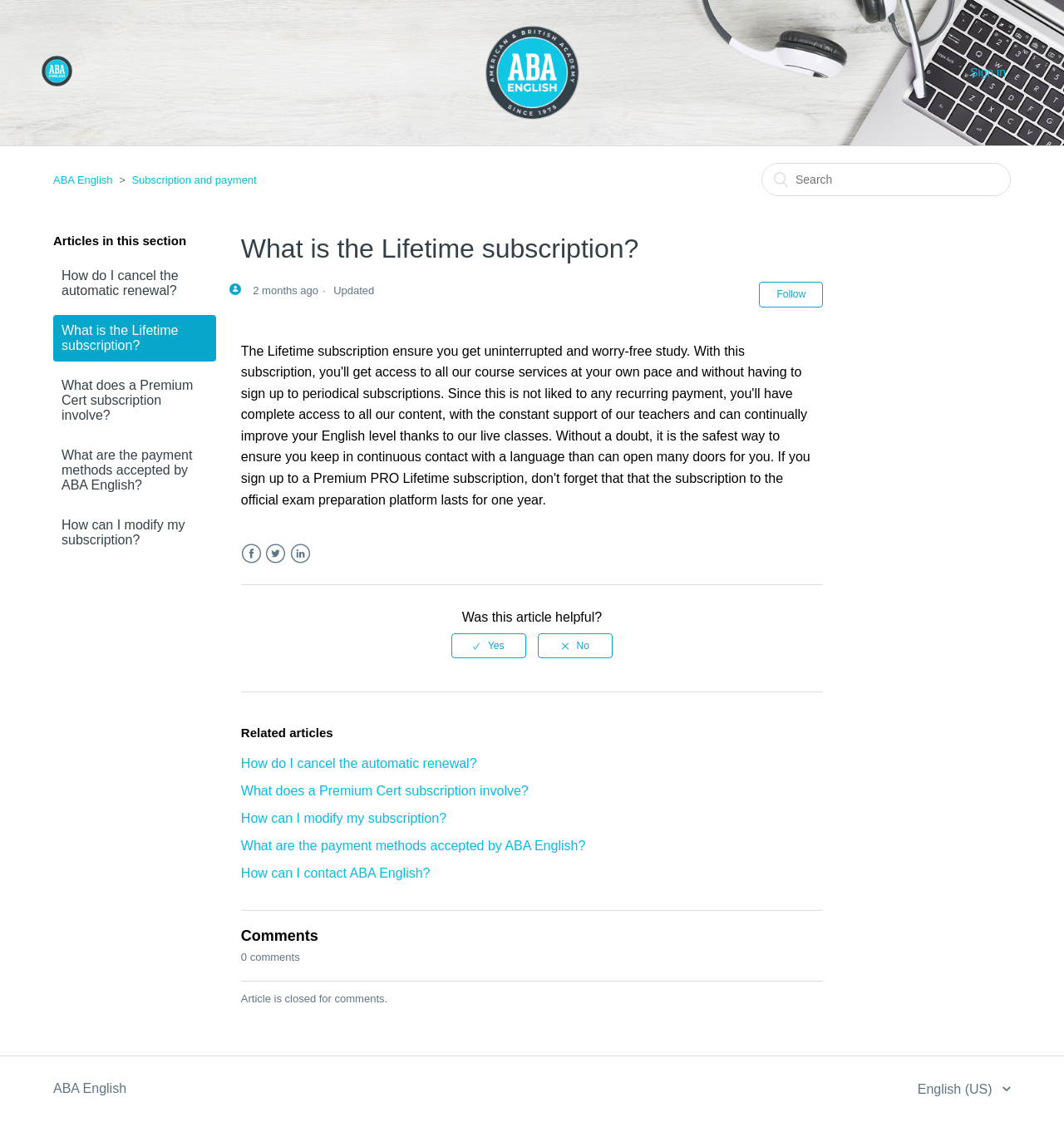Provide the bounding box coordinates of the UI element that matches the description: "What is the Lifetime subscription?".

[0.05, 0.281, 0.203, 0.322]